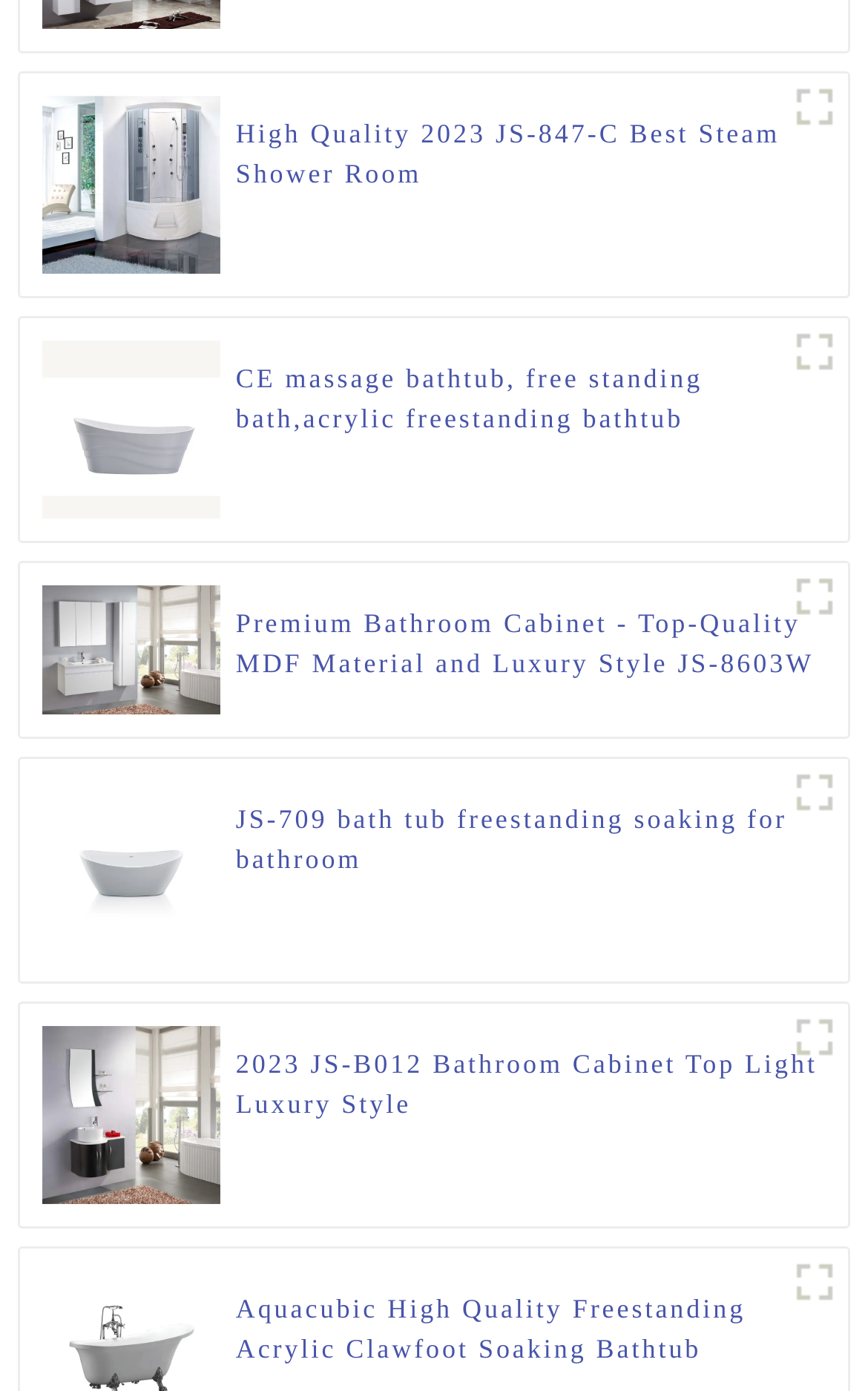Determine the bounding box coordinates for the area you should click to complete the following instruction: "Discover 2023 JS-B012 Bathroom Cabinet Top Light Luxury Style".

[0.272, 0.75, 0.952, 0.808]